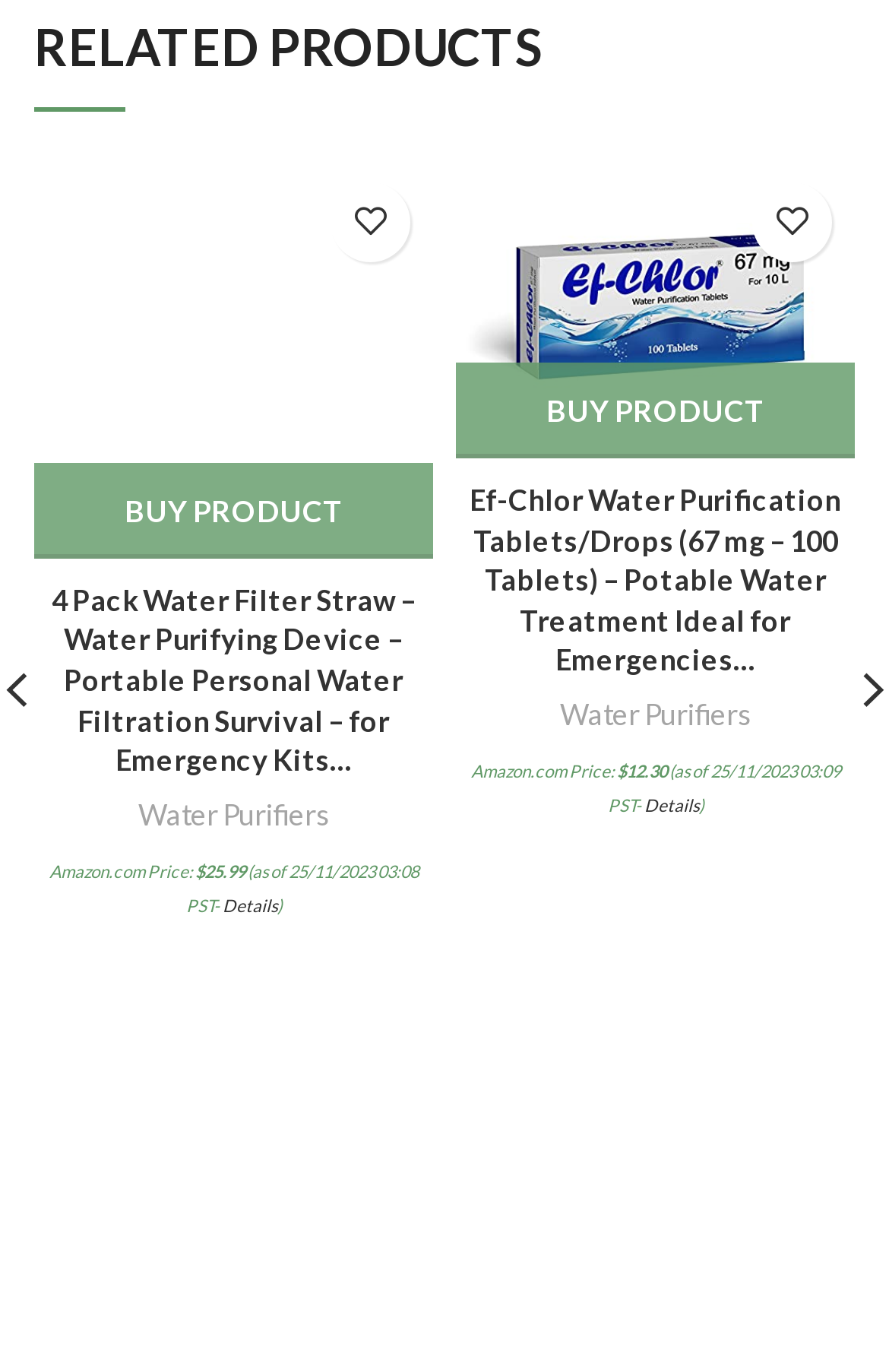Identify the bounding box for the UI element that is described as follows: "parent_node: Add to wishlist".

[0.513, 0.116, 0.962, 0.334]